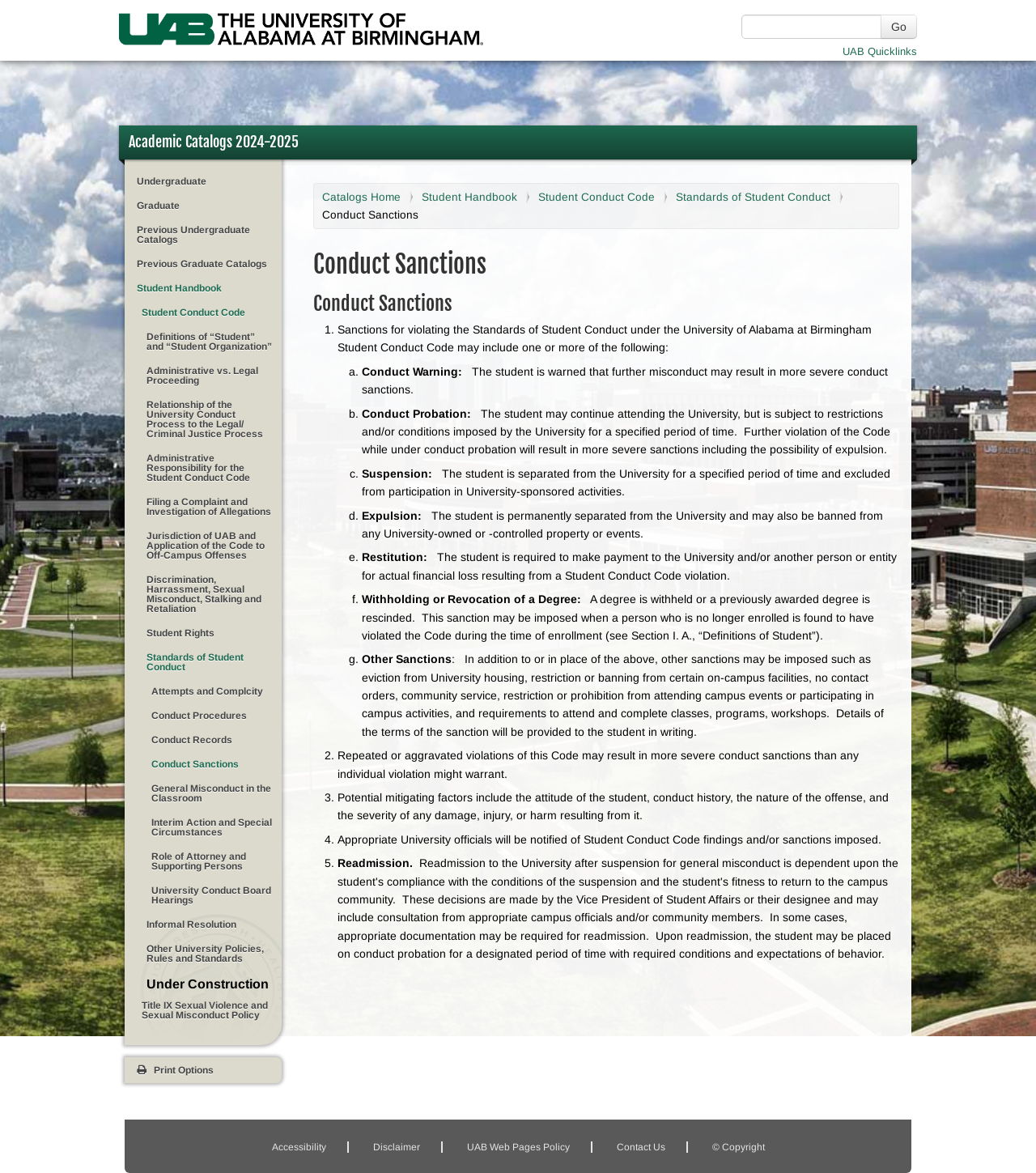Please specify the bounding box coordinates of the clickable region necessary for completing the following instruction: "Print the page". The coordinates must consist of four float numbers between 0 and 1, i.e., [left, top, right, bottom].

[0.12, 0.901, 0.272, 0.923]